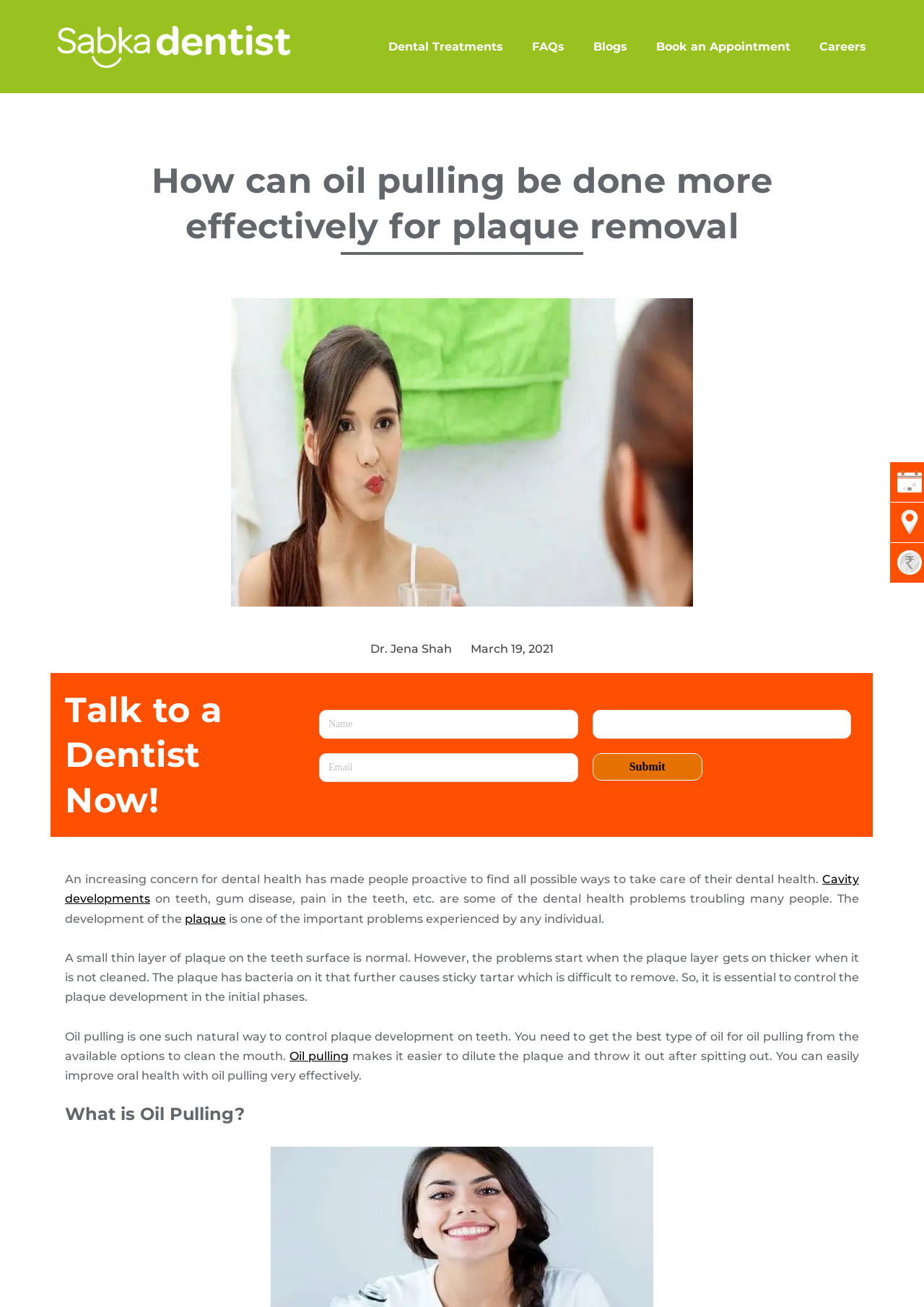Locate the bounding box coordinates of the clickable area to execute the instruction: "Click the 'Submit' button". Provide the coordinates as four float numbers between 0 and 1, represented as [left, top, right, bottom].

[0.641, 0.576, 0.76, 0.597]